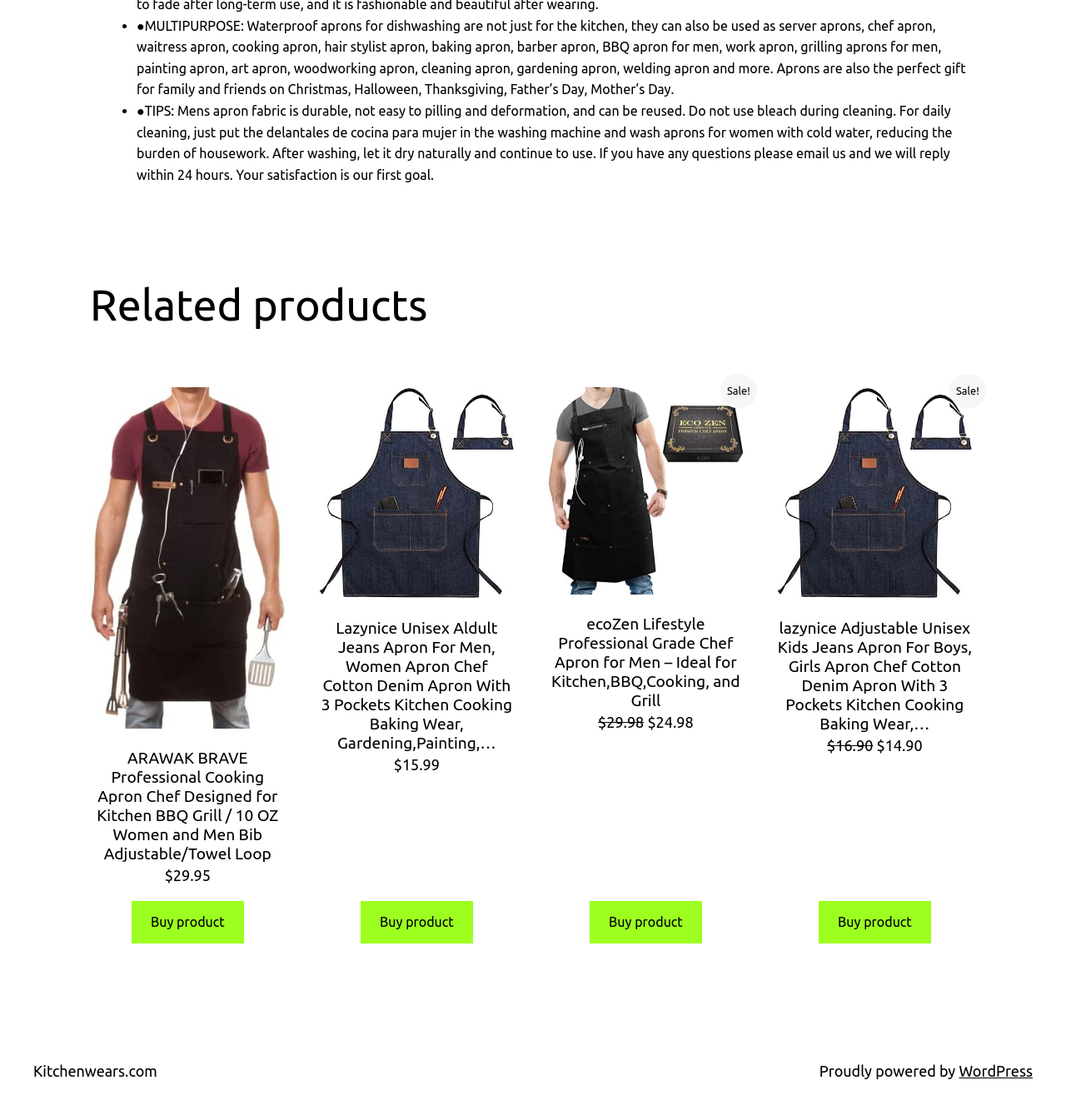Pinpoint the bounding box coordinates of the clickable area necessary to execute the following instruction: "View related products". The coordinates should be given as four float numbers between 0 and 1, namely [left, top, right, bottom].

[0.084, 0.249, 0.916, 0.296]